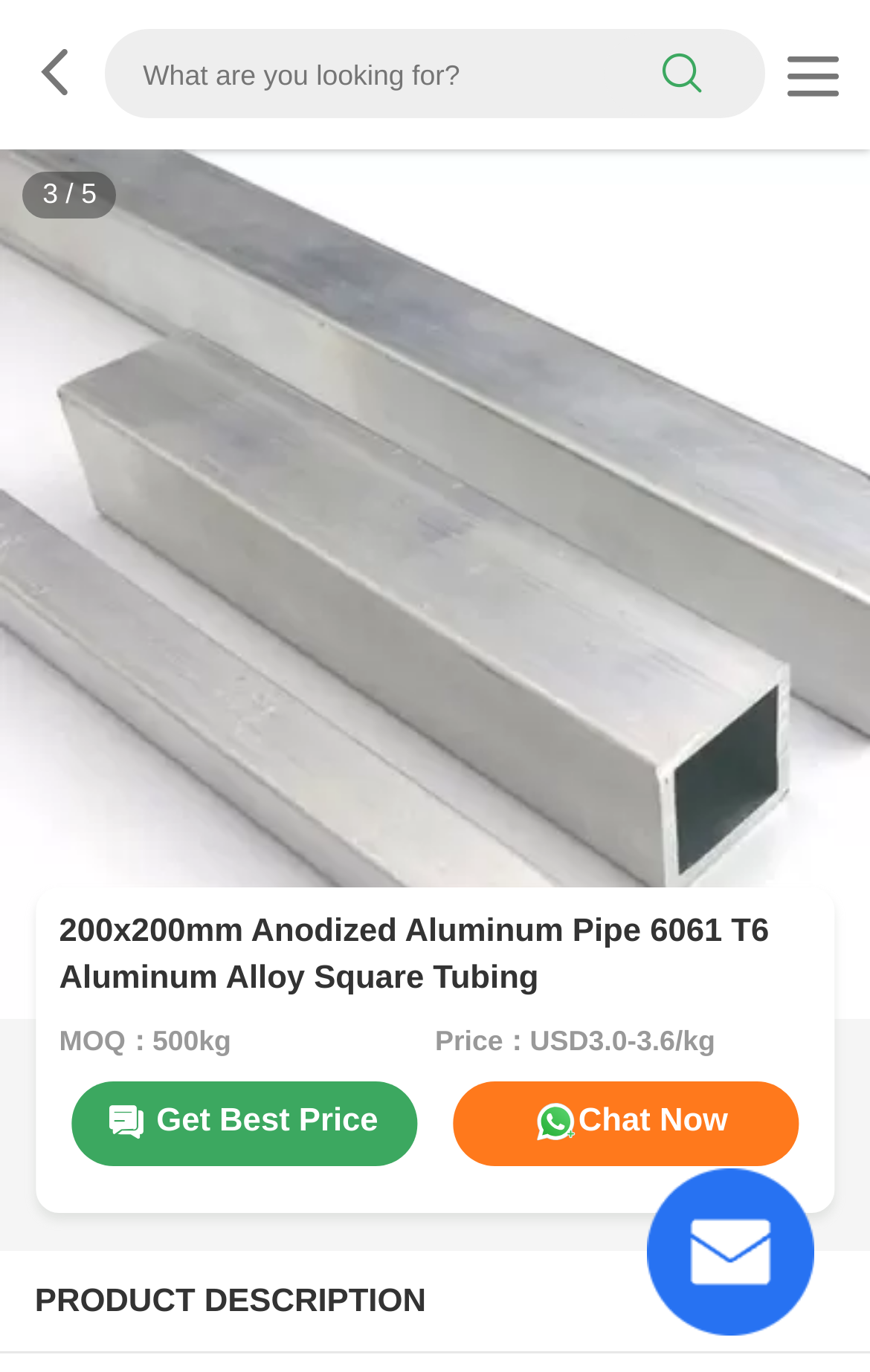Provide your answer to the question using just one word or phrase: What is the price range of this product?

USD3.0-3.6/kg